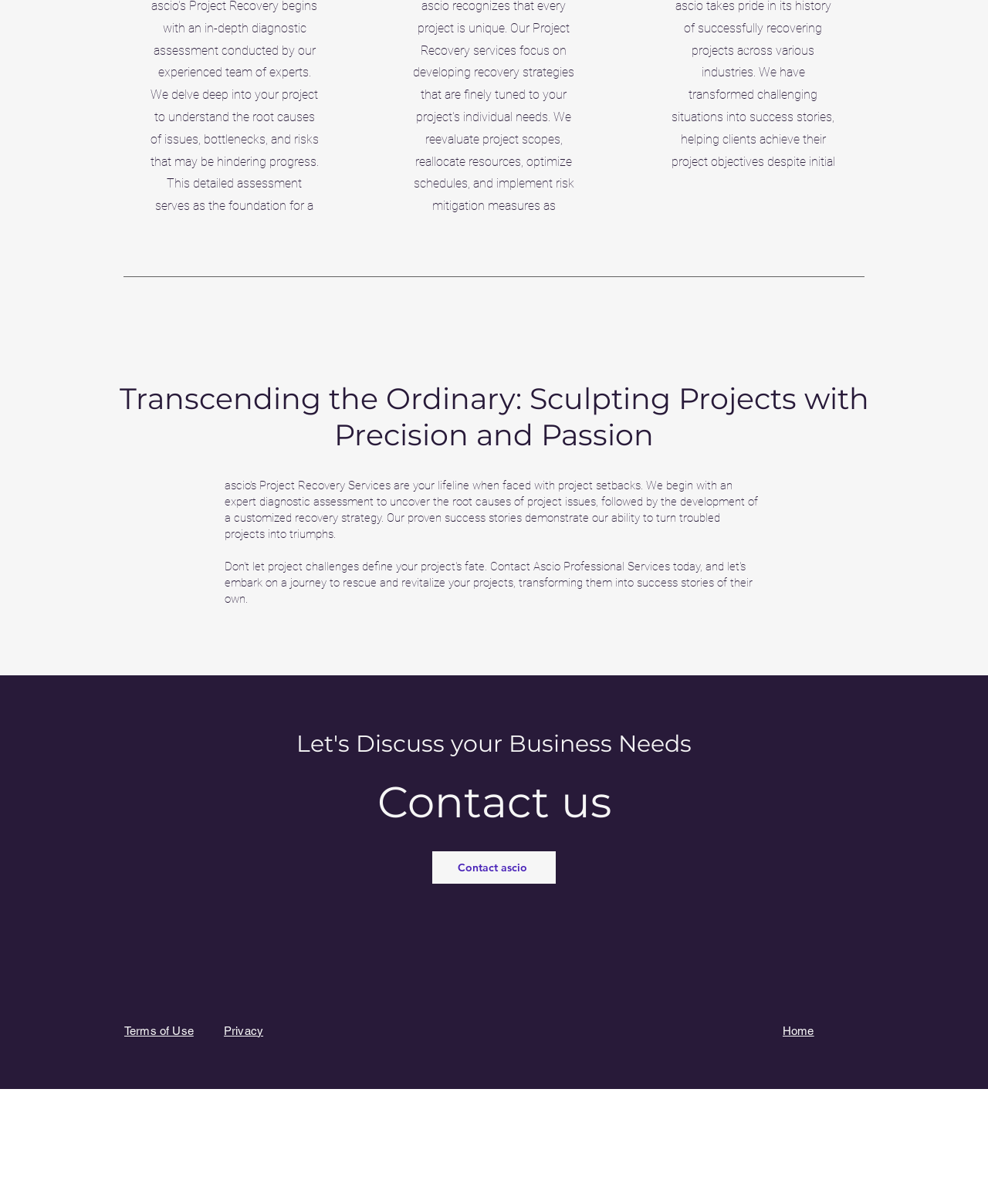Find and provide the bounding box coordinates for the UI element described with: "parent_node: About us aria-label="Home"".

None